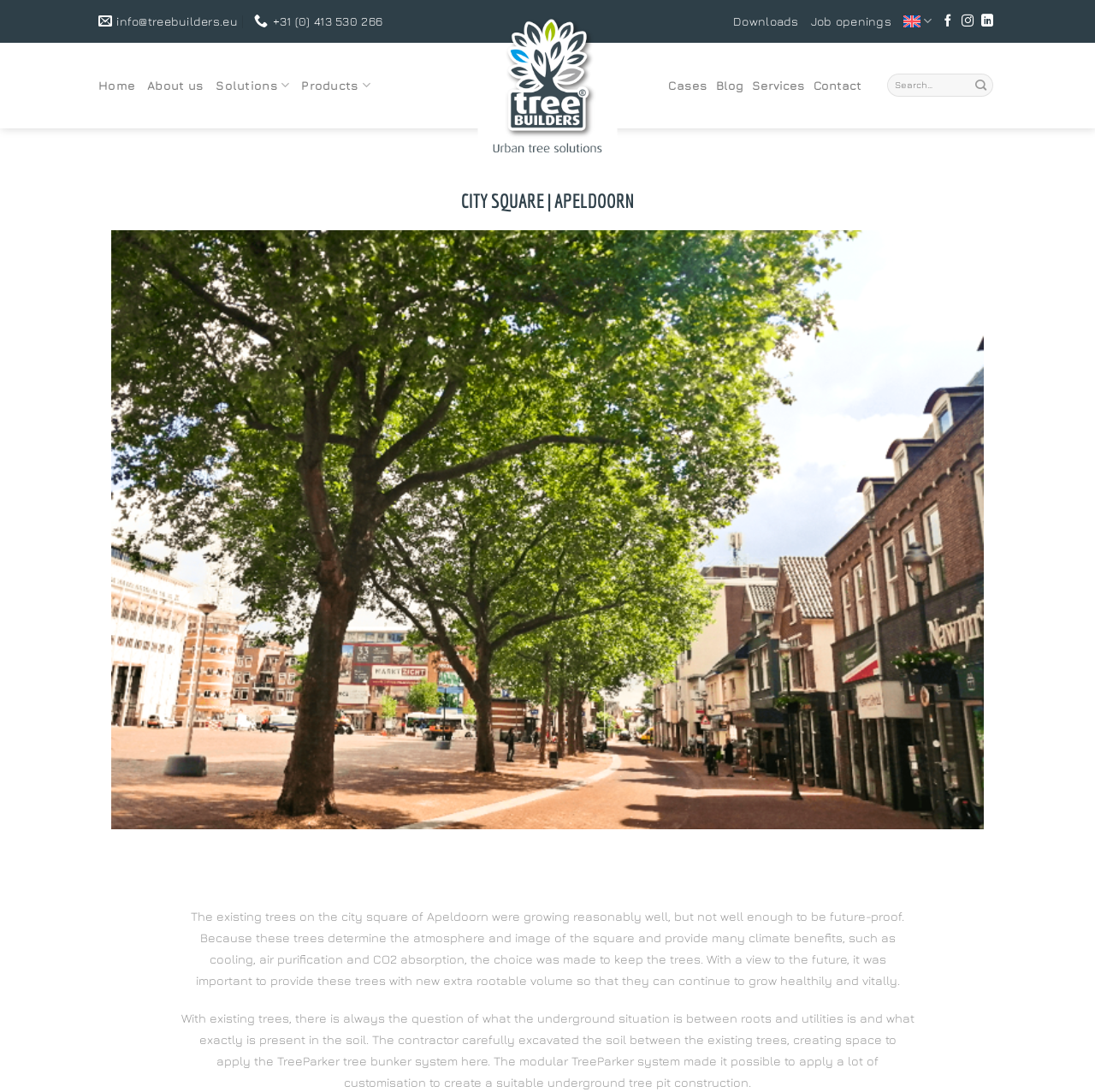Use the details in the image to answer the question thoroughly: 
How many social media links are present?

The social media links can be found in the top-right corner of the webpage. There are three links: 'Follow on Facebook', 'Follow on Instagram', and 'Follow on LinkedIn'.